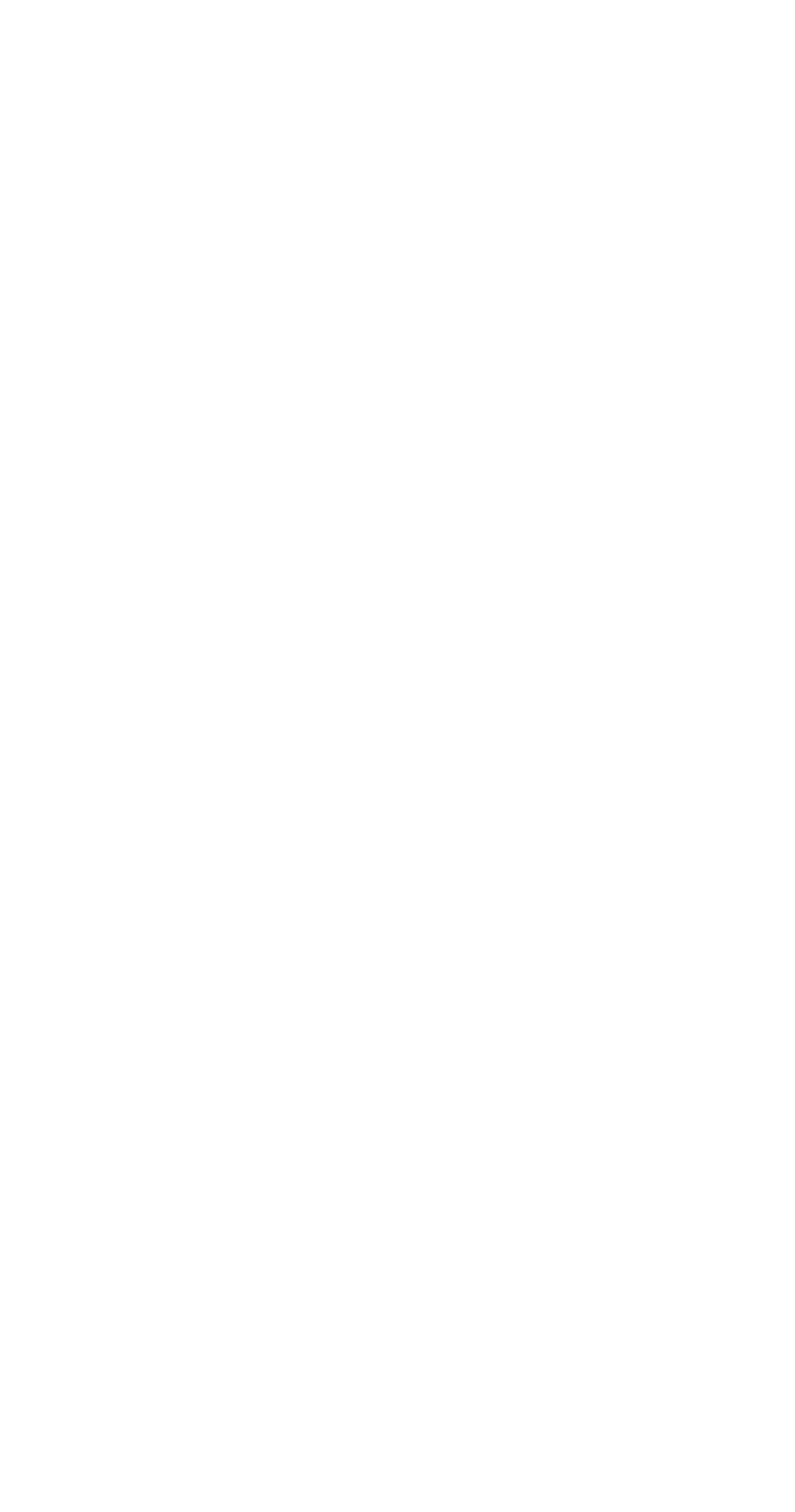Find and provide the bounding box coordinates for the UI element described here: "Codesummit Services". The coordinates should be given as four float numbers between 0 and 1: [left, top, right, bottom].

[0.038, 0.603, 0.388, 0.634]